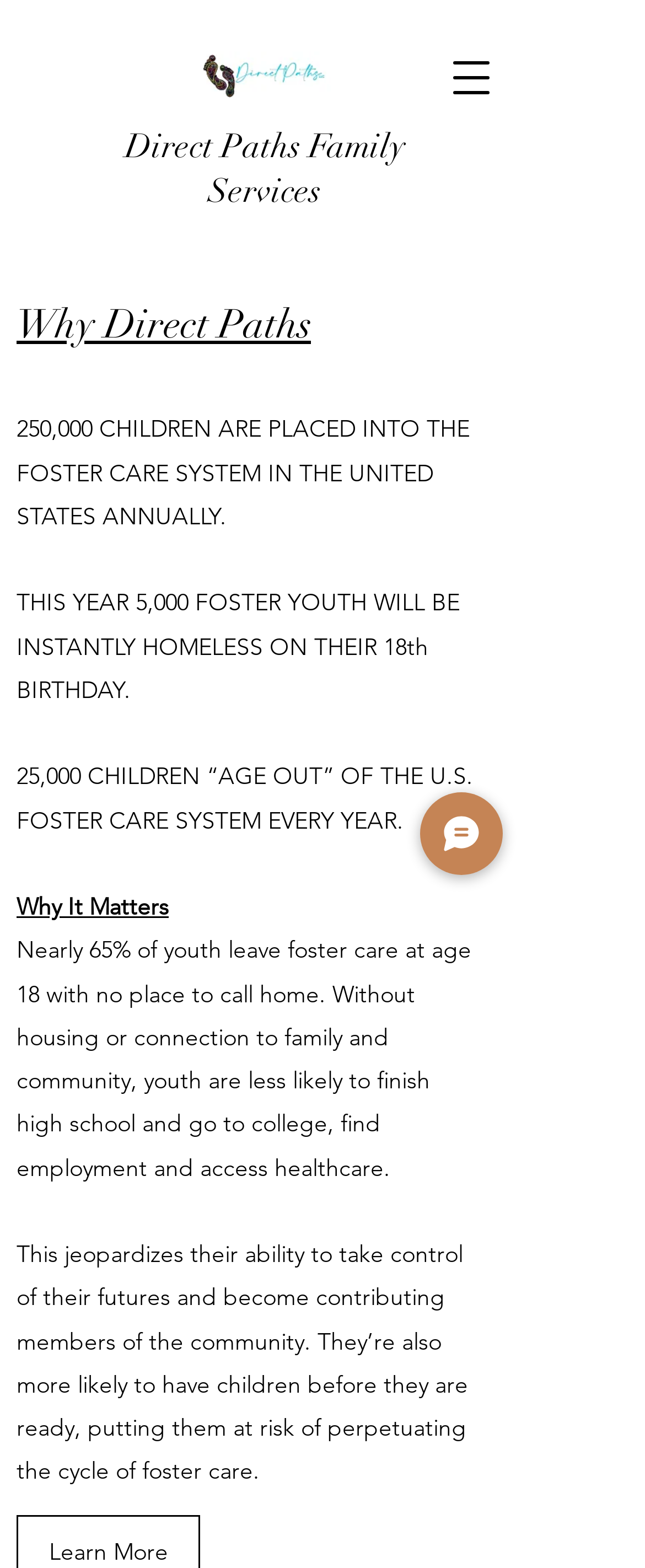Can you locate the main headline on this webpage and provide its text content?

Why Direct Paths